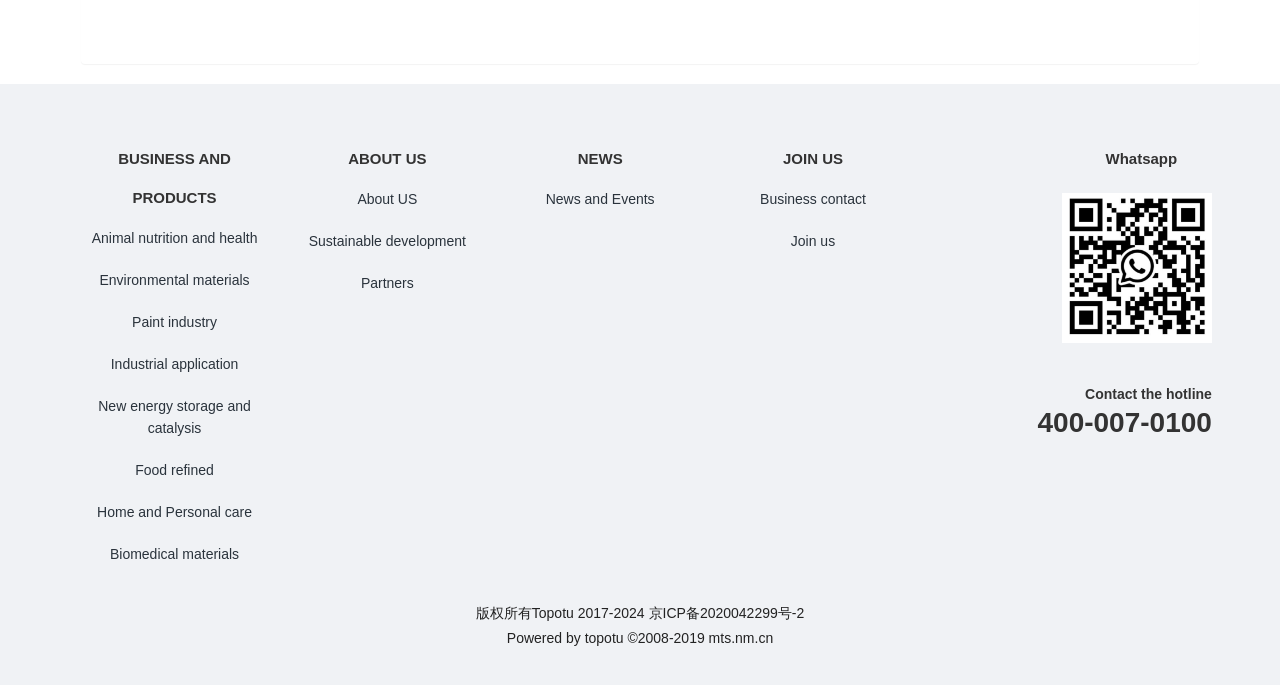What are the topics related to business and products?
Based on the content of the image, thoroughly explain and answer the question.

Under the 'BUSINESS AND PRODUCTS' heading, I found several static text elements with topics such as 'Animal nutrition and health', 'Environmental materials', 'Paint industry', and more. These are likely the topics related to business and products.